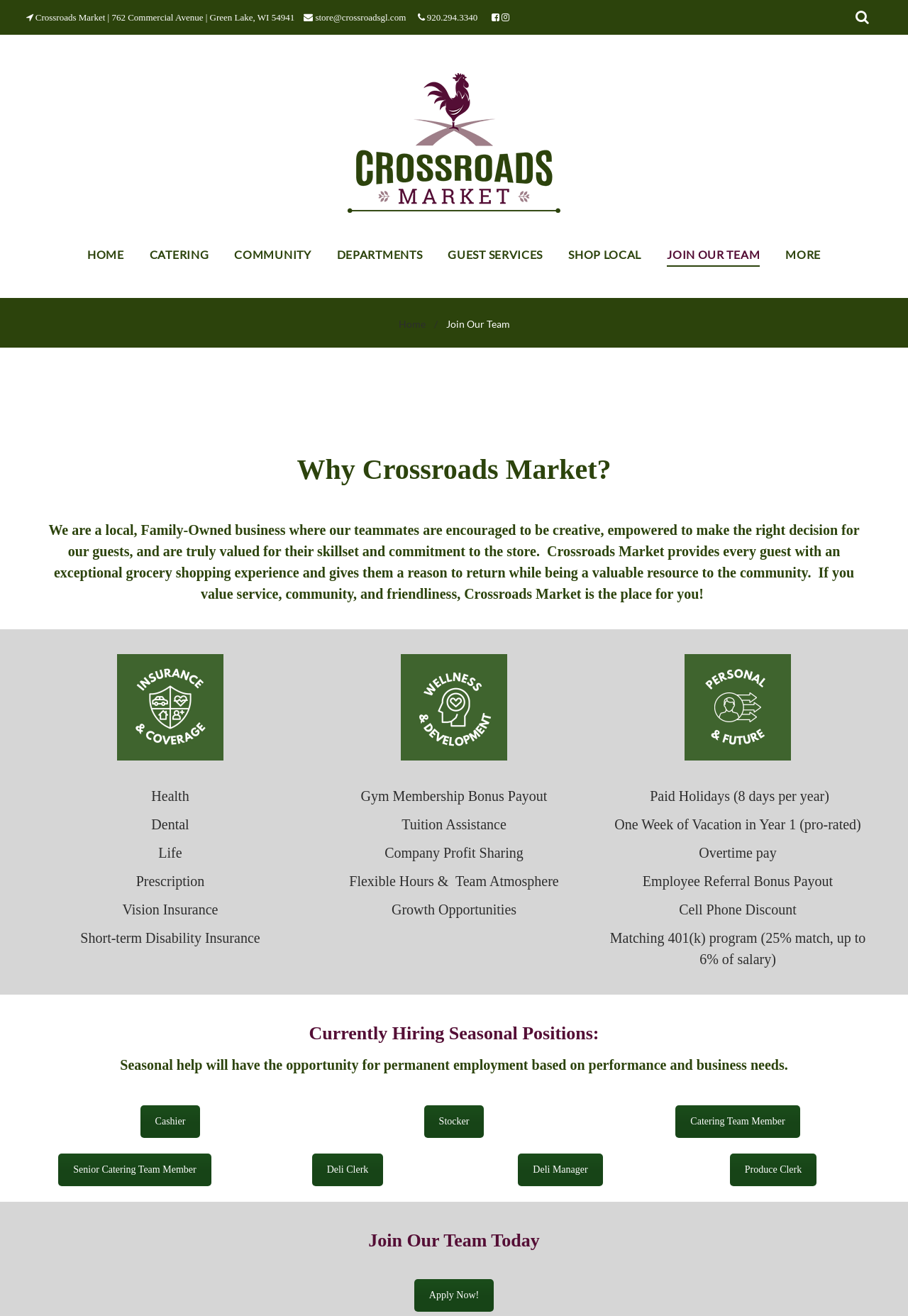What benefits does Crossroads Market offer to its employees?
Answer the question in a detailed and comprehensive manner.

I found the benefits by looking at the section of the page that lists the benefits, which includes Health, Dental, Life, Prescription, Vision Insurance, and others.